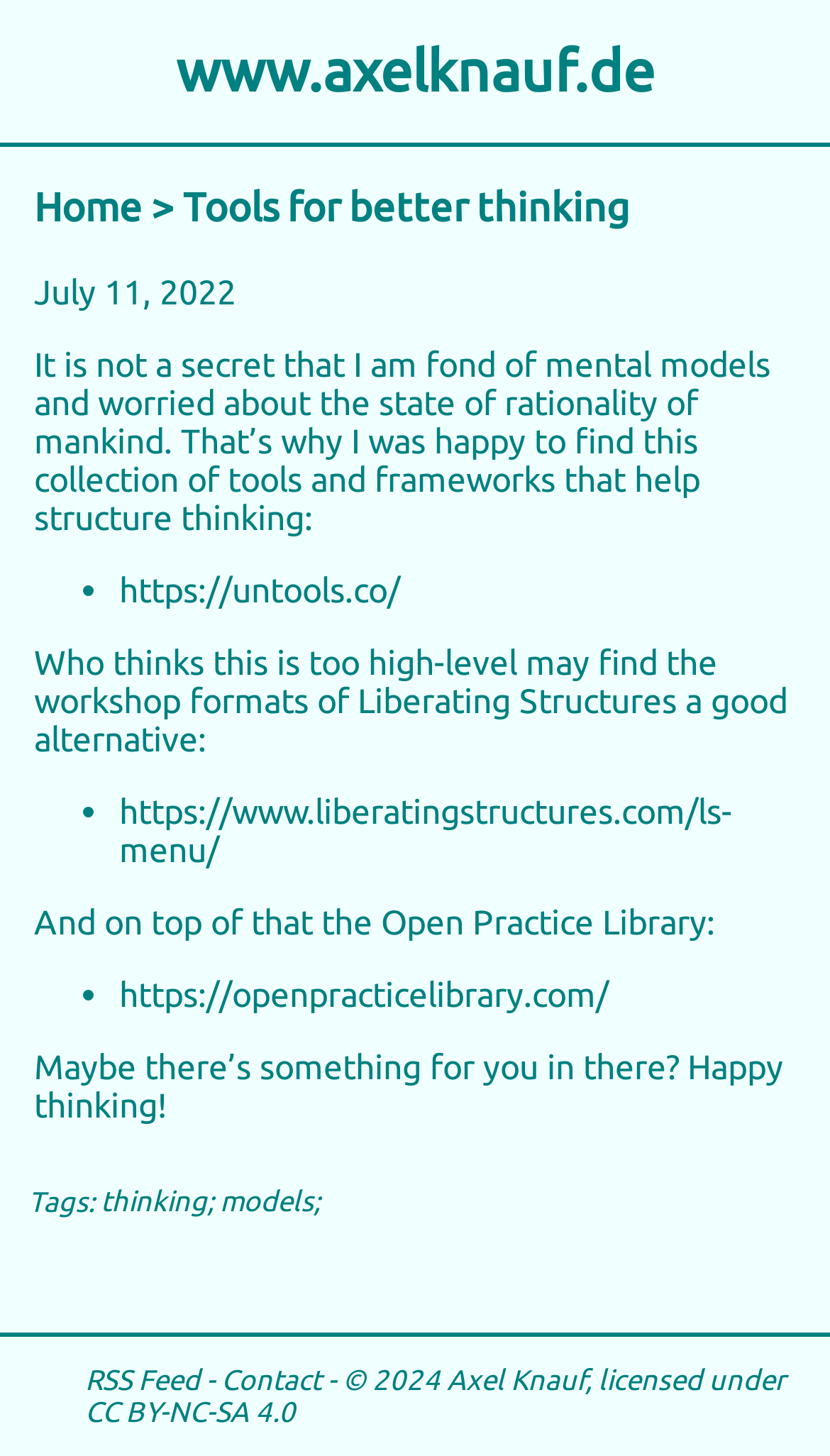What is the date of the latest article?
Could you please answer the question thoroughly and with as much detail as possible?

I found the date of the latest article by looking at the static text element with the content 'July 11, 2022' which is located below the heading 'Home > Tools for better thinking'.